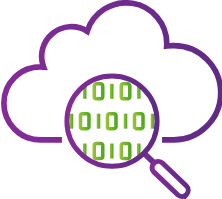Summarize the image with a detailed description that highlights all prominent details.

The image illustrates the concept of "Cloud Data Analytics," depicting a cloud with a magnifying glass overlaying a series of binary code. This visual representation emphasizes the analytical aspect of cloud computing, where vast amounts of data are processed and analyzed. The use of green and purple colors adds a modern and tech-savvy feel, highlighting the intersection of technology and insightful data analysis. This graphic serves as an engaging introduction to the broader themes of cloud-based solutions, data warehousing, and business intelligence, emphasizing the transformative power of cloud analytics in deriving meaningful insights from complex data sets.